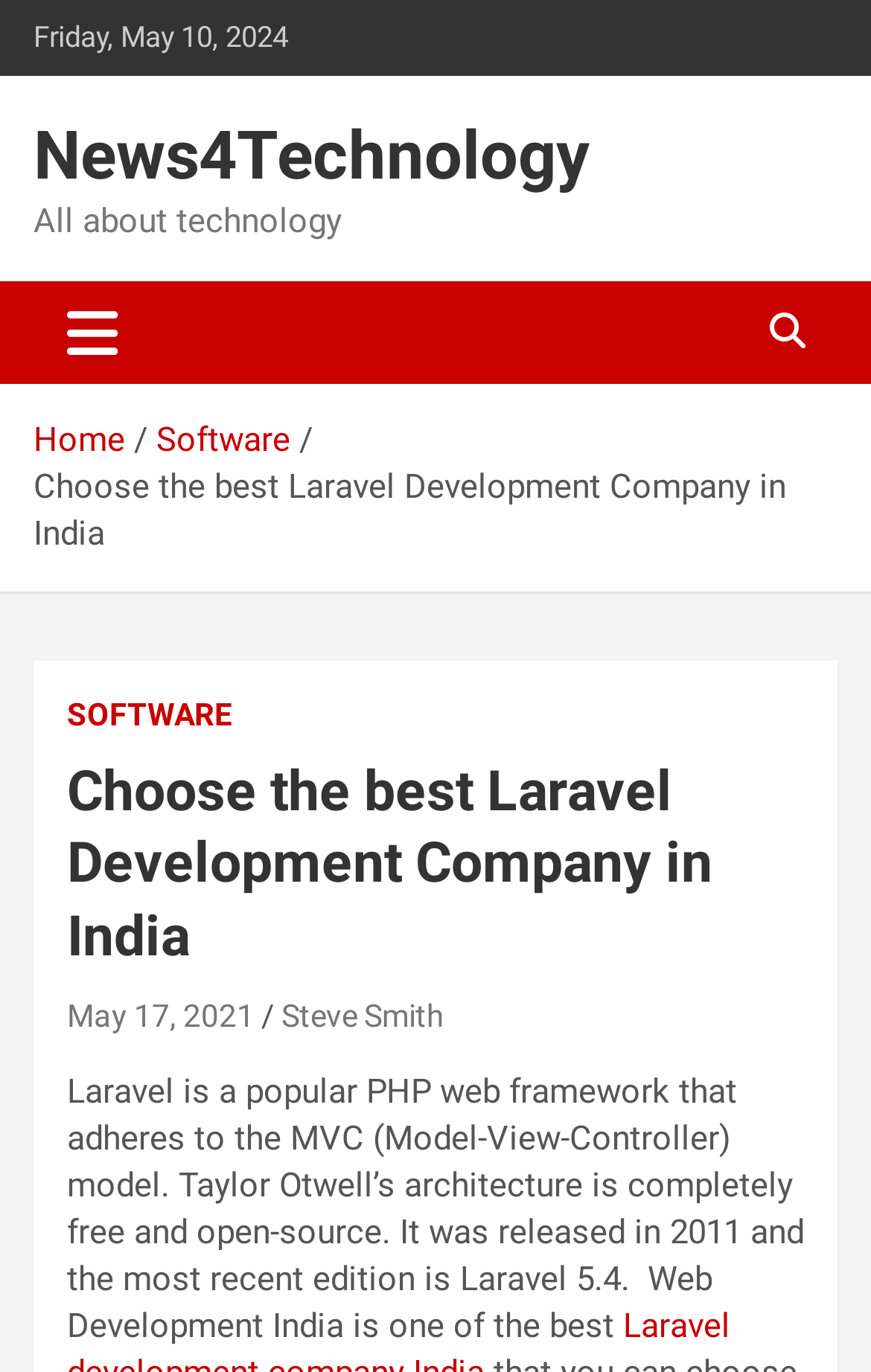Respond with a single word or phrase to the following question:
What is the tagline of the website?

All about technology